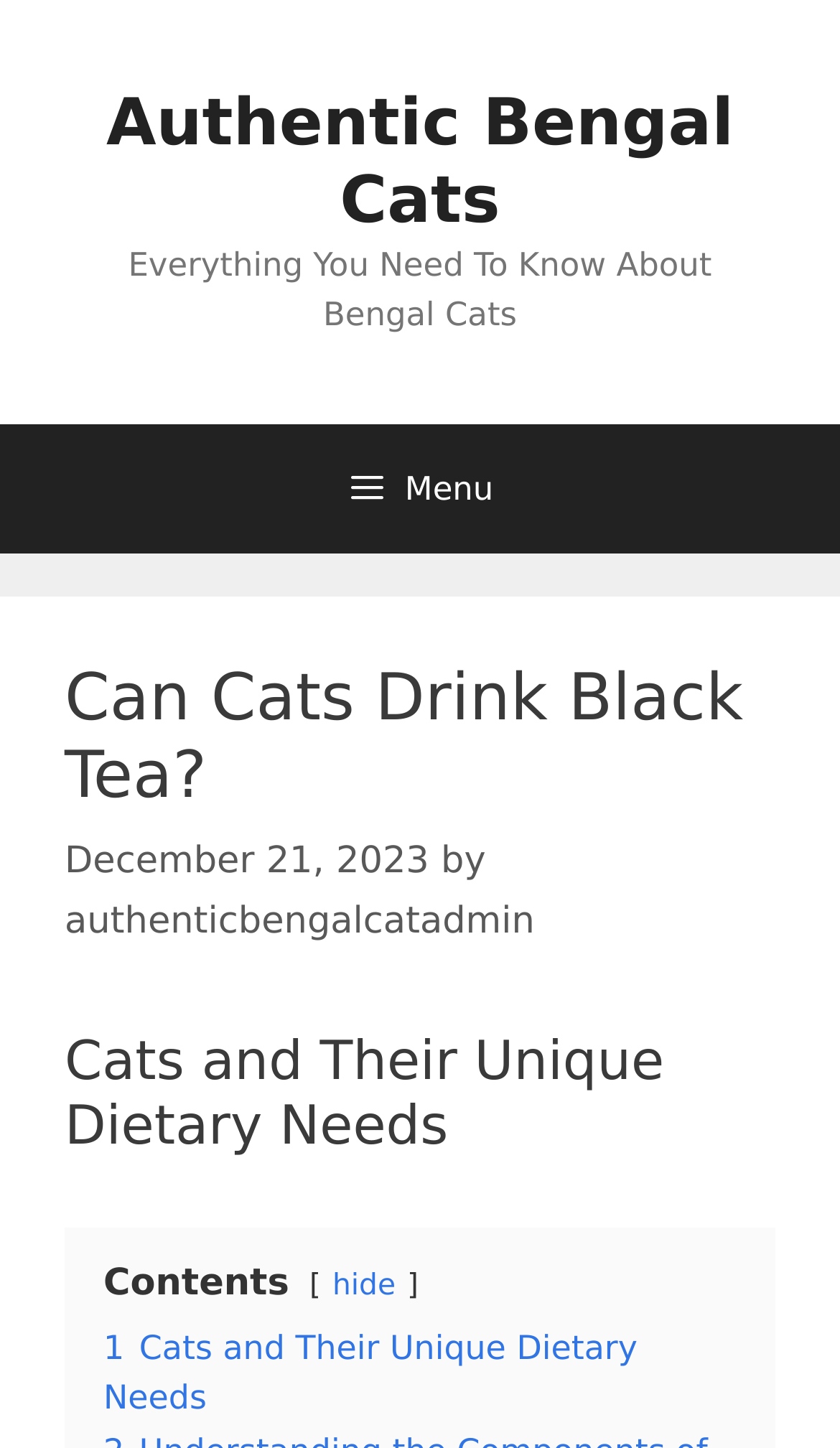Explain in detail what you observe on this webpage.

The webpage is about Bengal cats, specifically discussing their dietary needs and whether they can drink black tea. At the top of the page, there is a banner with a link to "Authentic Bengal Cats" and a static text "Everything You Need To Know About Bengal Cats". Below the banner, there is a primary navigation menu with a button labeled "Menu".

The main content of the page is divided into sections. The first section has a heading "Can Cats Drink Black Tea?" followed by a timestamp "December 21, 2023" and the author's name "authenticbengalcatadmin". The second section has a heading "Cats and Their Unique Dietary Needs". 

There is a table of contents section with a link labeled "1 Cats and Their Unique Dietary Needs" and a link to hide the contents. The webpage has a total of 5 links, 2 headings, 5 static texts, 1 button, and 1 time element. The elements are arranged in a hierarchical structure, with the banner and navigation menu at the top, followed by the main content sections.